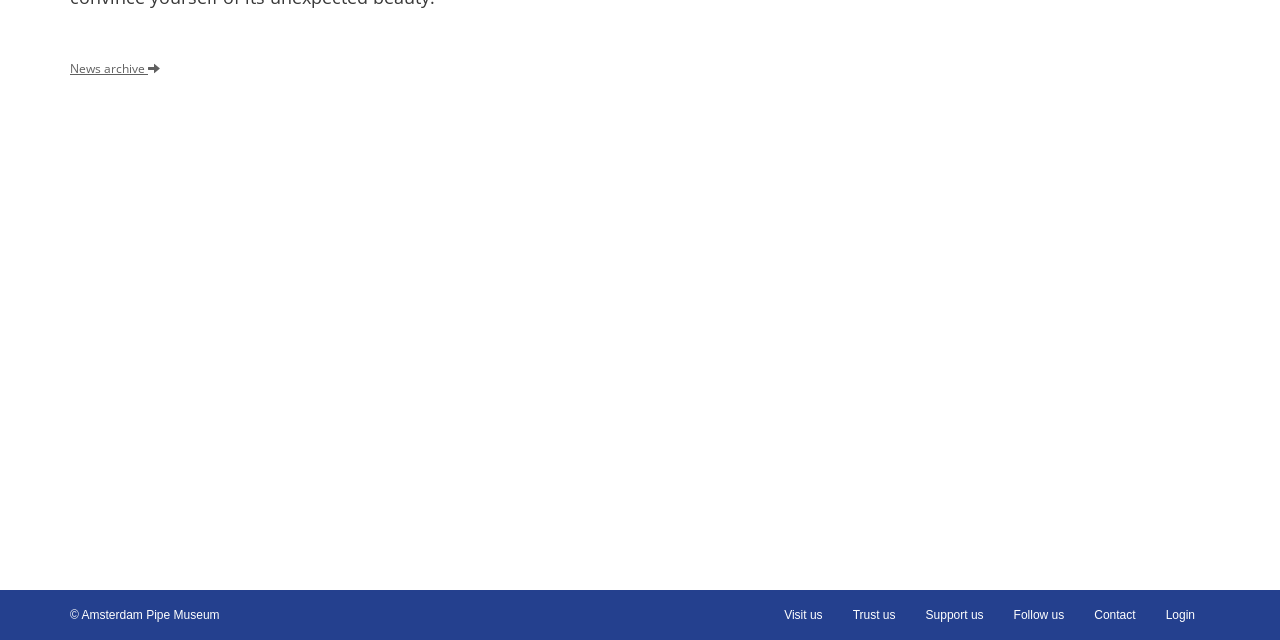Find the bounding box of the UI element described as: "Login". The bounding box coordinates should be given as four float values between 0 and 1, i.e., [left, top, right, bottom].

[0.899, 0.922, 0.945, 1.0]